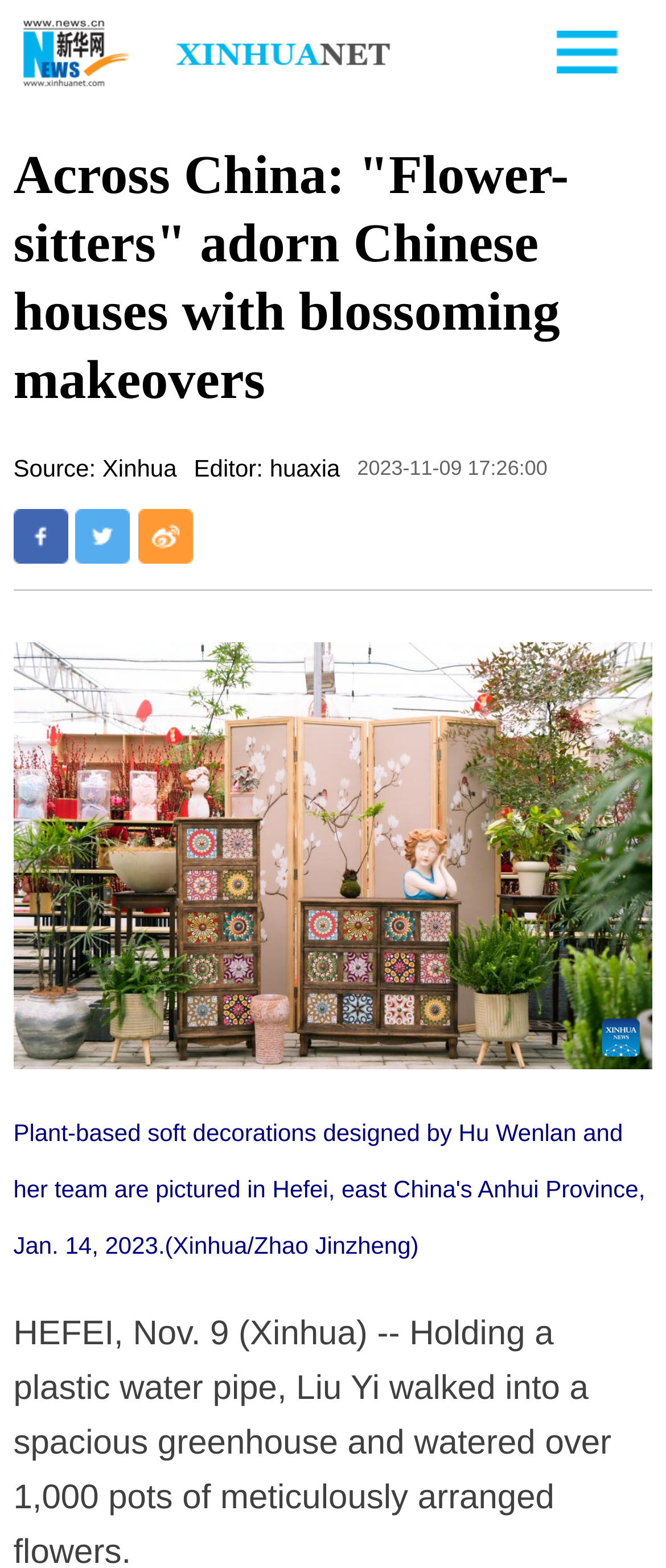Who is the editor of the article?
Analyze the image and deliver a detailed answer to the question.

I found the editor's name by looking at the text 'Editor: huaxia' which is located below the main heading.